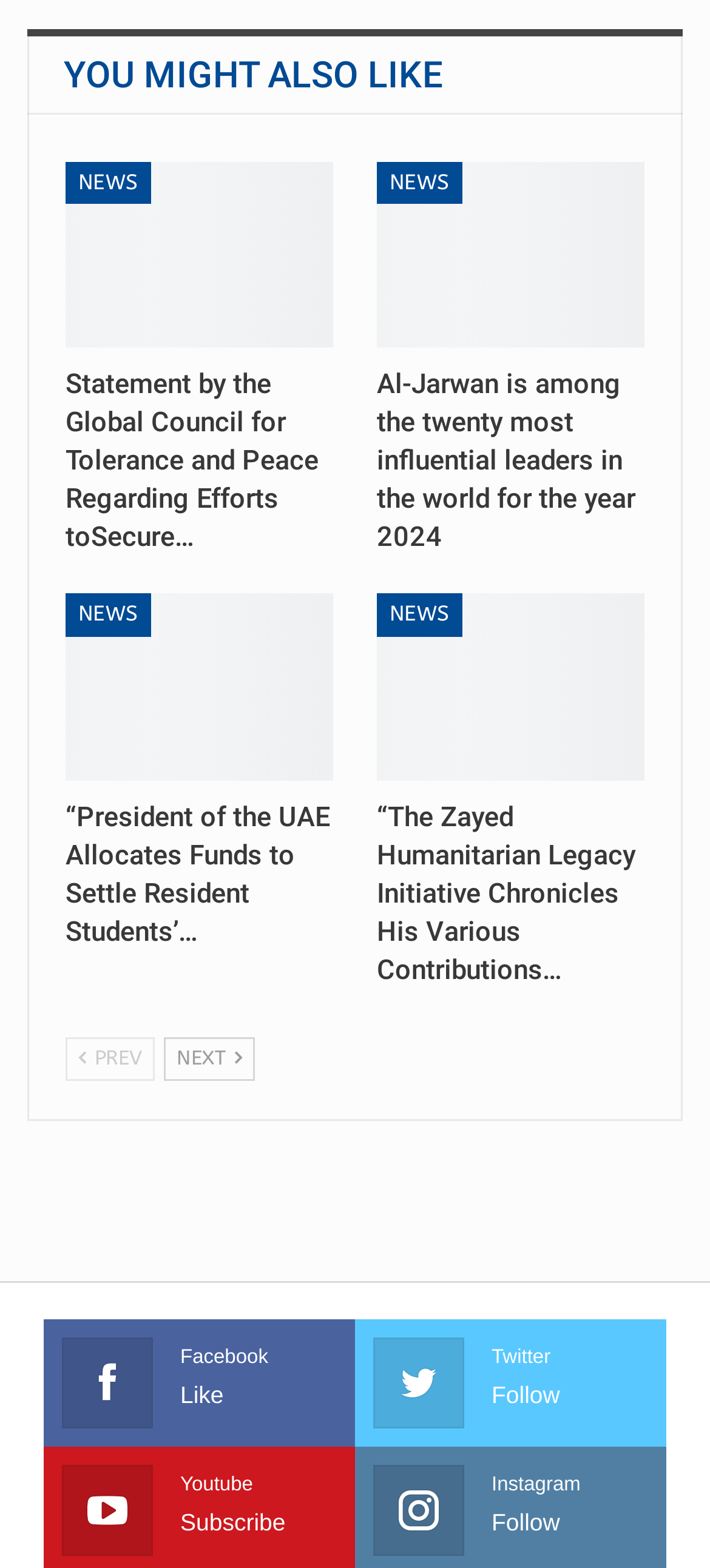Find the bounding box coordinates of the clickable region needed to perform the following instruction: "Read Statement by the Global Council for Tolerance and Peace". The coordinates should be provided as four float numbers between 0 and 1, i.e., [left, top, right, bottom].

[0.092, 0.103, 0.469, 0.222]